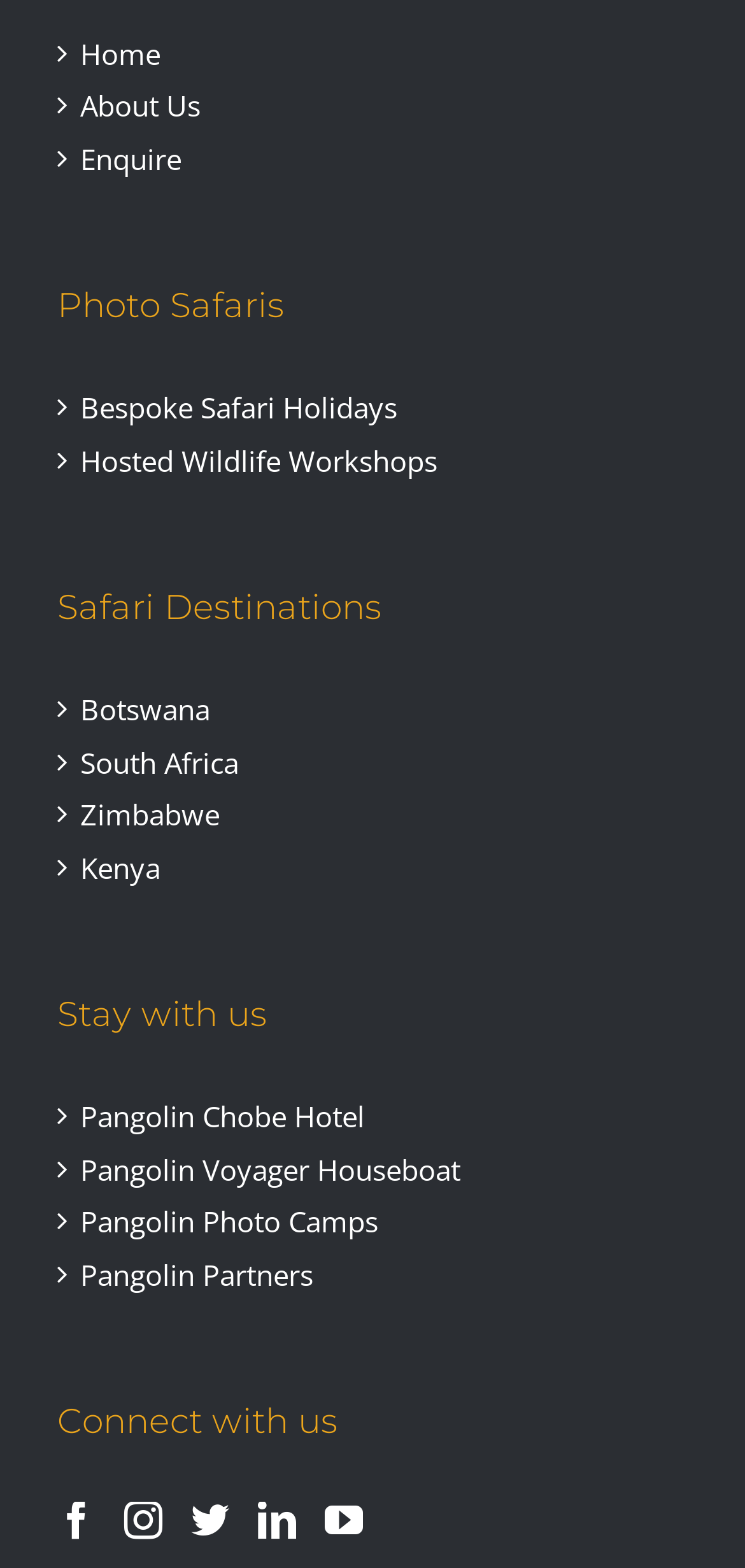Please specify the bounding box coordinates of the area that should be clicked to accomplish the following instruction: "Stay at Pangolin Chobe Hotel". The coordinates should consist of four float numbers between 0 and 1, i.e., [left, top, right, bottom].

[0.108, 0.698, 0.897, 0.726]